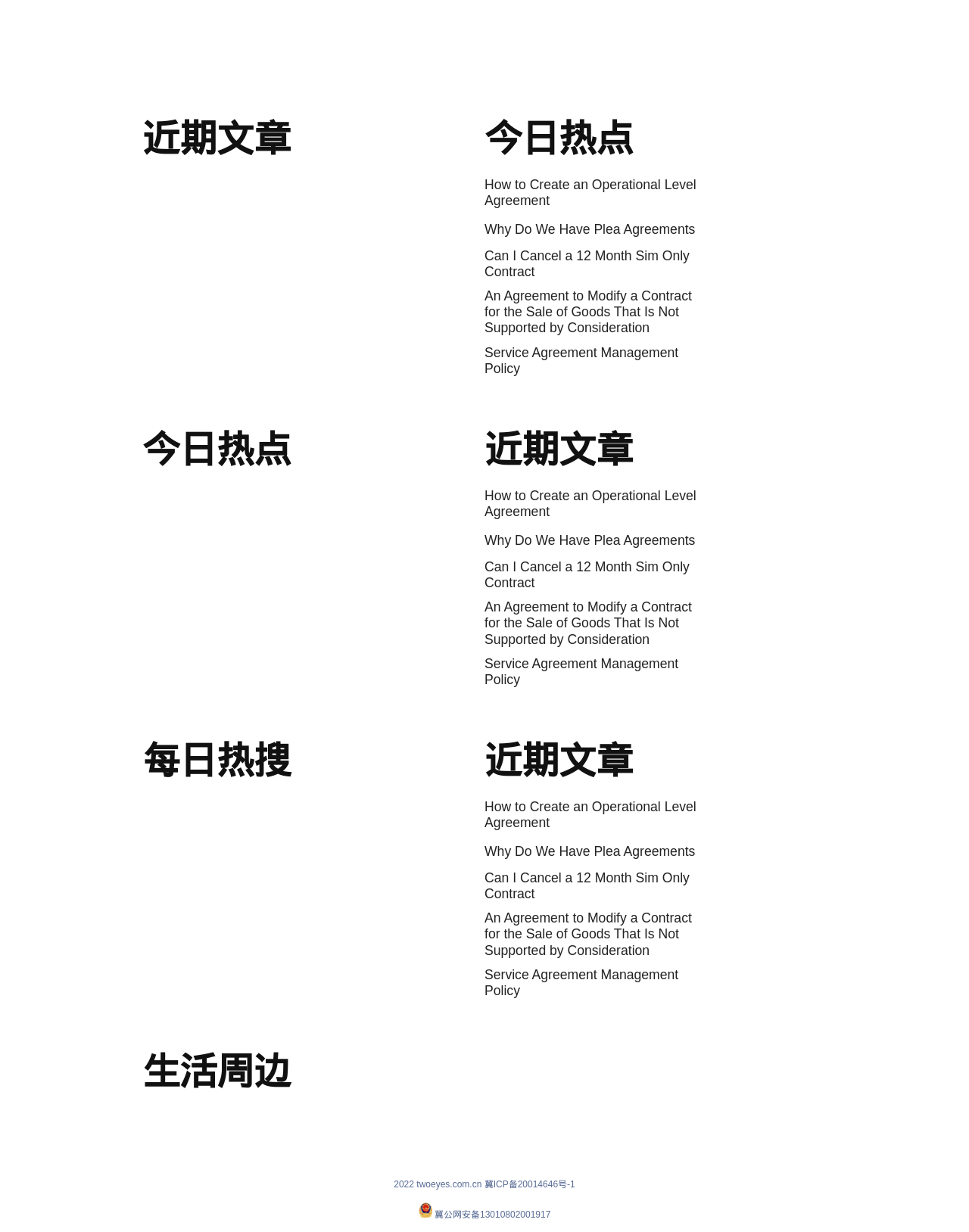Please indicate the bounding box coordinates for the clickable area to complete the following task: "View '今日热点'". The coordinates should be specified as four float numbers between 0 and 1, i.e., [left, top, right, bottom].

[0.5, 0.094, 0.802, 0.13]